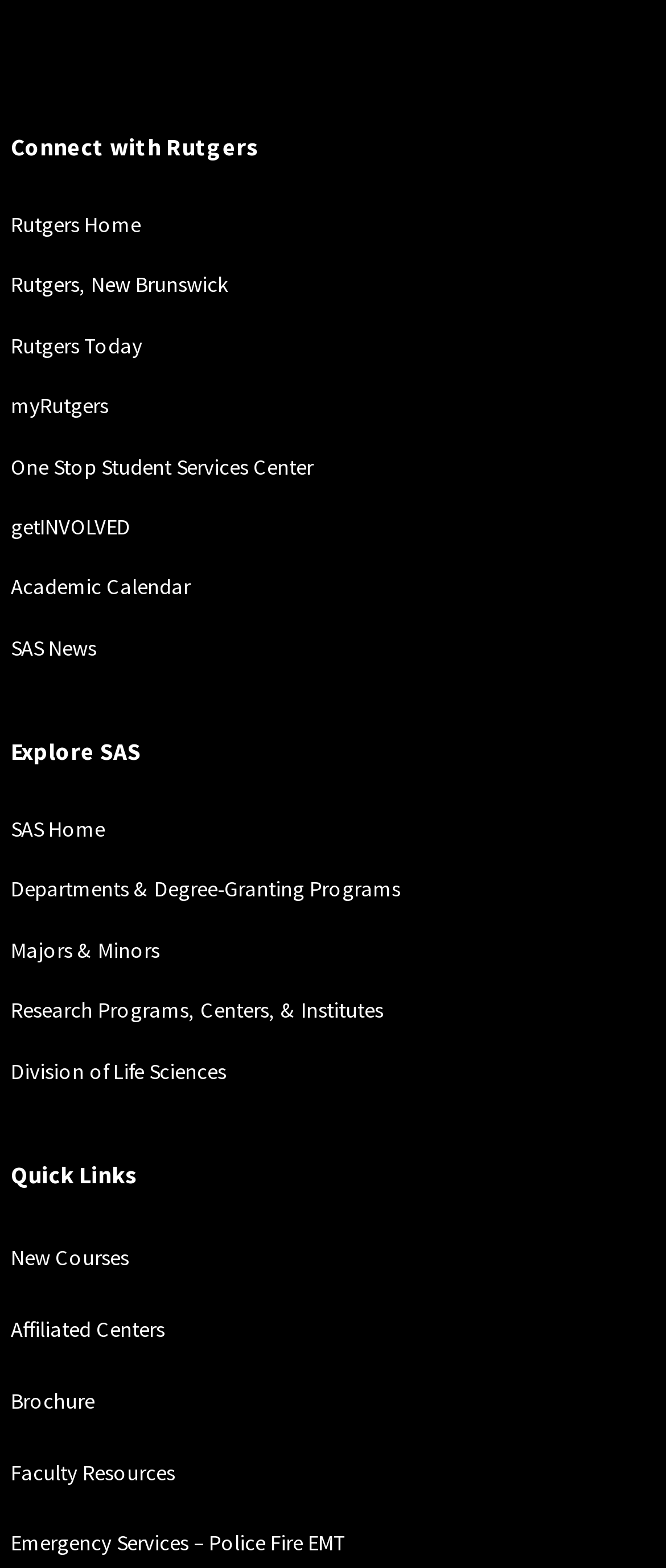Please identify the bounding box coordinates of the region to click in order to complete the given instruction: "go to Rutgers Home". The coordinates should be four float numbers between 0 and 1, i.e., [left, top, right, bottom].

[0.016, 0.134, 0.211, 0.151]